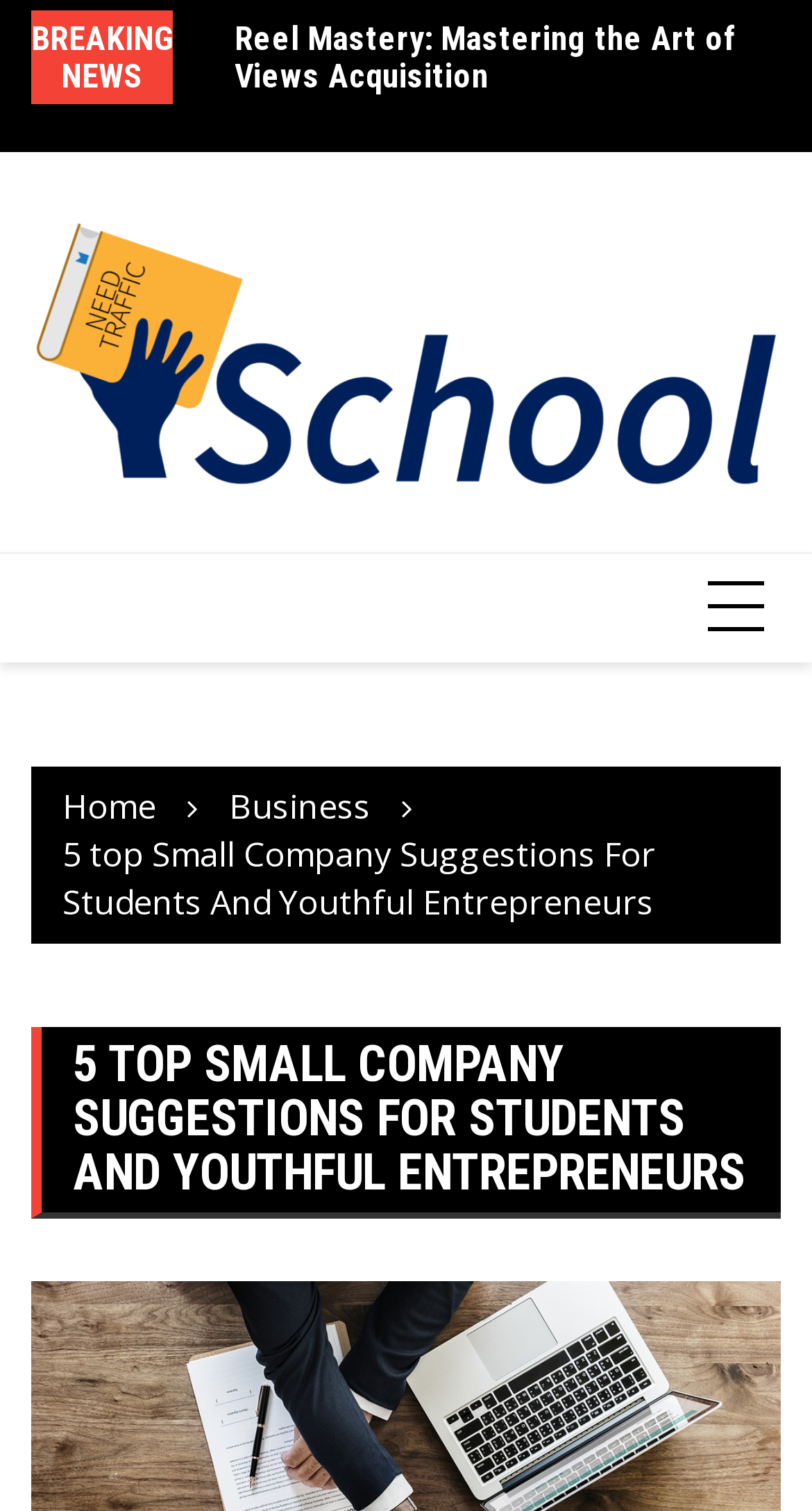Provide a brief response in the form of a single word or phrase:
How many main categories are available on the webpage?

Three